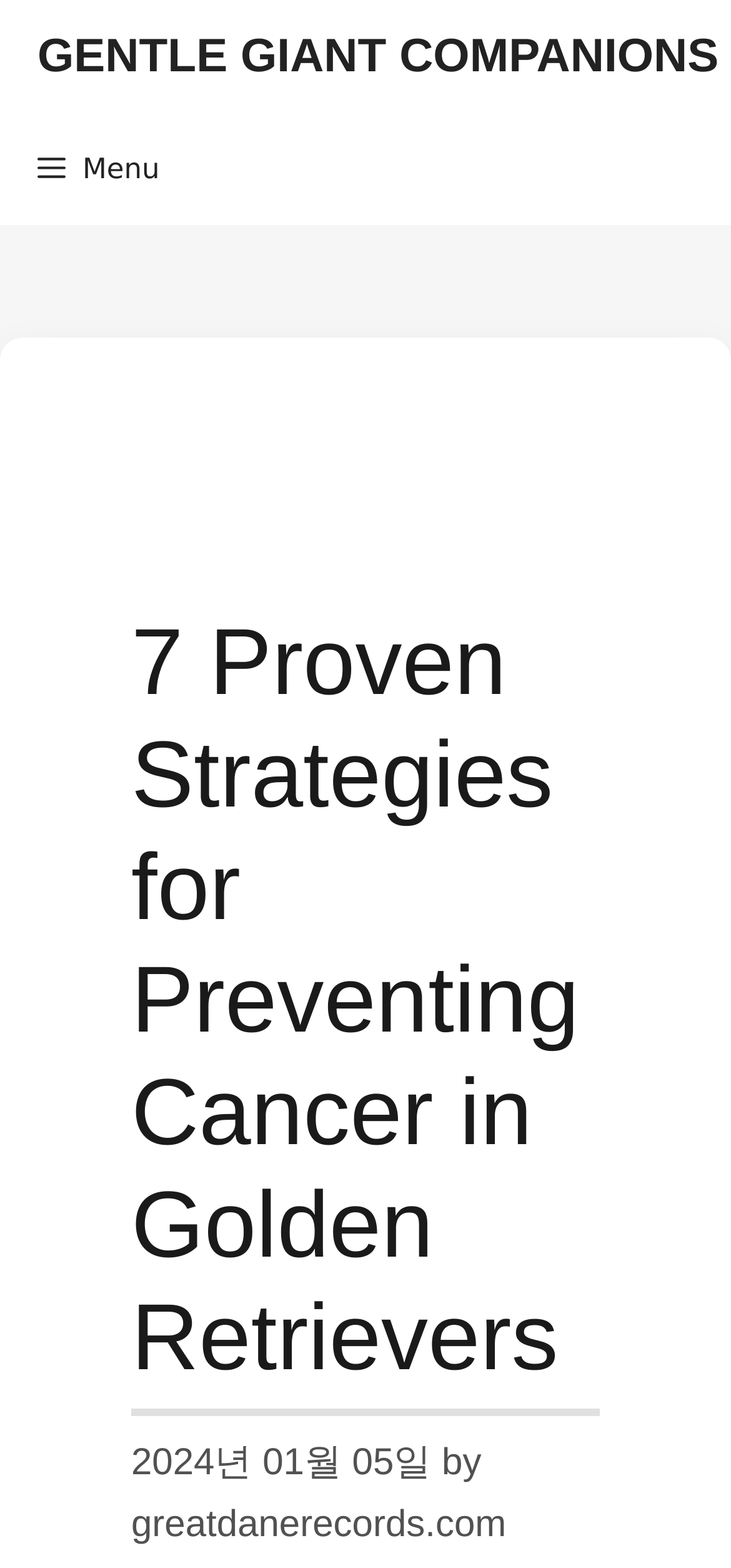Detail the webpage's structure and highlights in your description.

The webpage is about preventing cancer in Golden Retrievers, with a focus on 7 proven strategies. At the top left of the page, there is a link to "GENTLE GIANT COMPANIONS". Next to it, on the top left, is a button labeled "Menu" that controls a mobile menu. 

Below the top section, there is a main content area that takes up most of the page. It starts with a heading that repeats the title "7 Proven Strategies for Preventing Cancer in Golden Retrievers". 

Under the heading, there is a time stamp indicating the publication date, "2024년 01월 05일", followed by the author's name, linked to "greatdanerecords.com". The author's name is not explicitly mentioned, but it can be found by visiting the linked website.